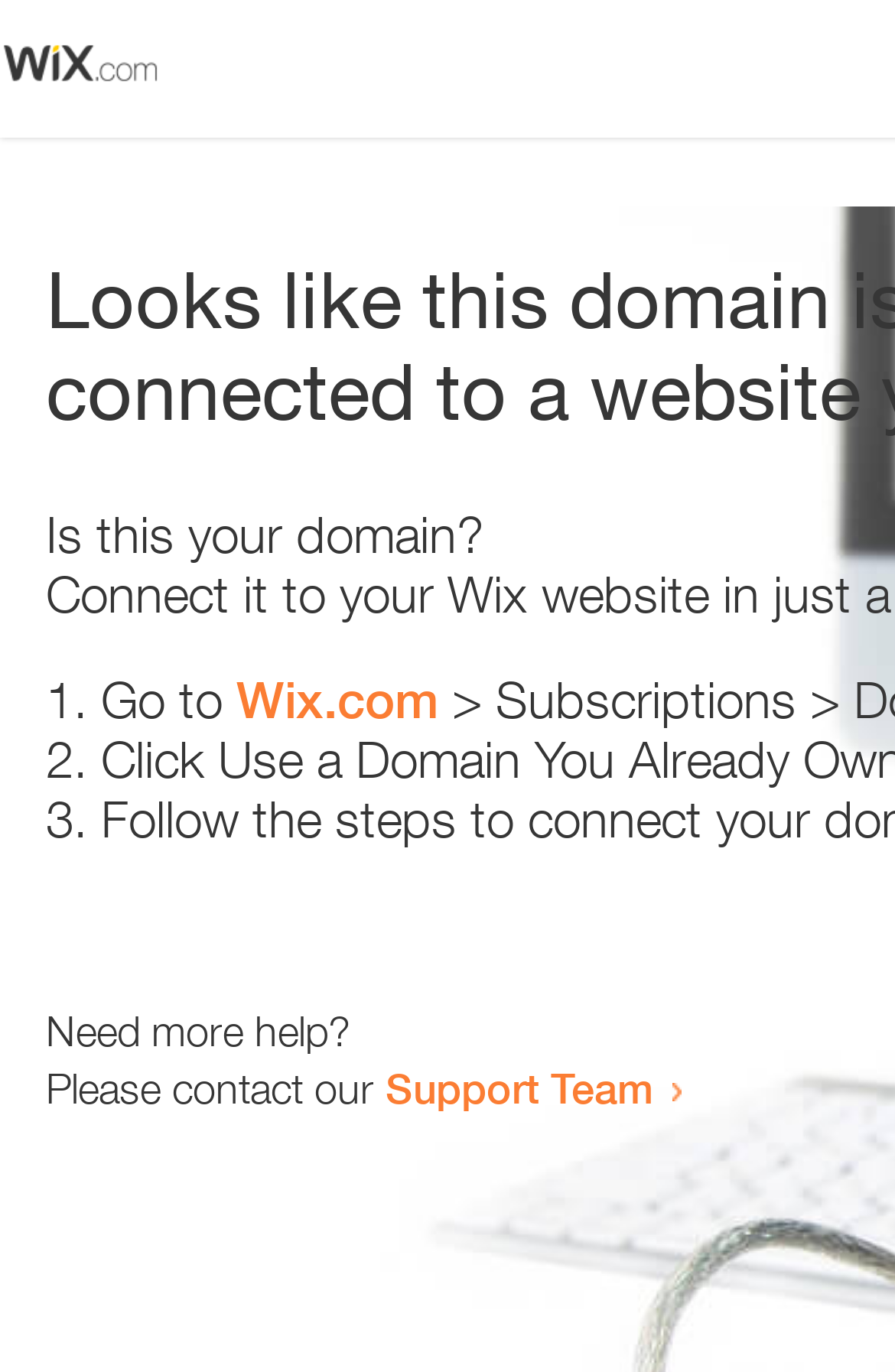Using the webpage screenshot and the element description Wix.com, determine the bounding box coordinates. Specify the coordinates in the format (top-left x, top-left y, bottom-right x, bottom-right y) with values ranging from 0 to 1.

[0.264, 0.488, 0.49, 0.532]